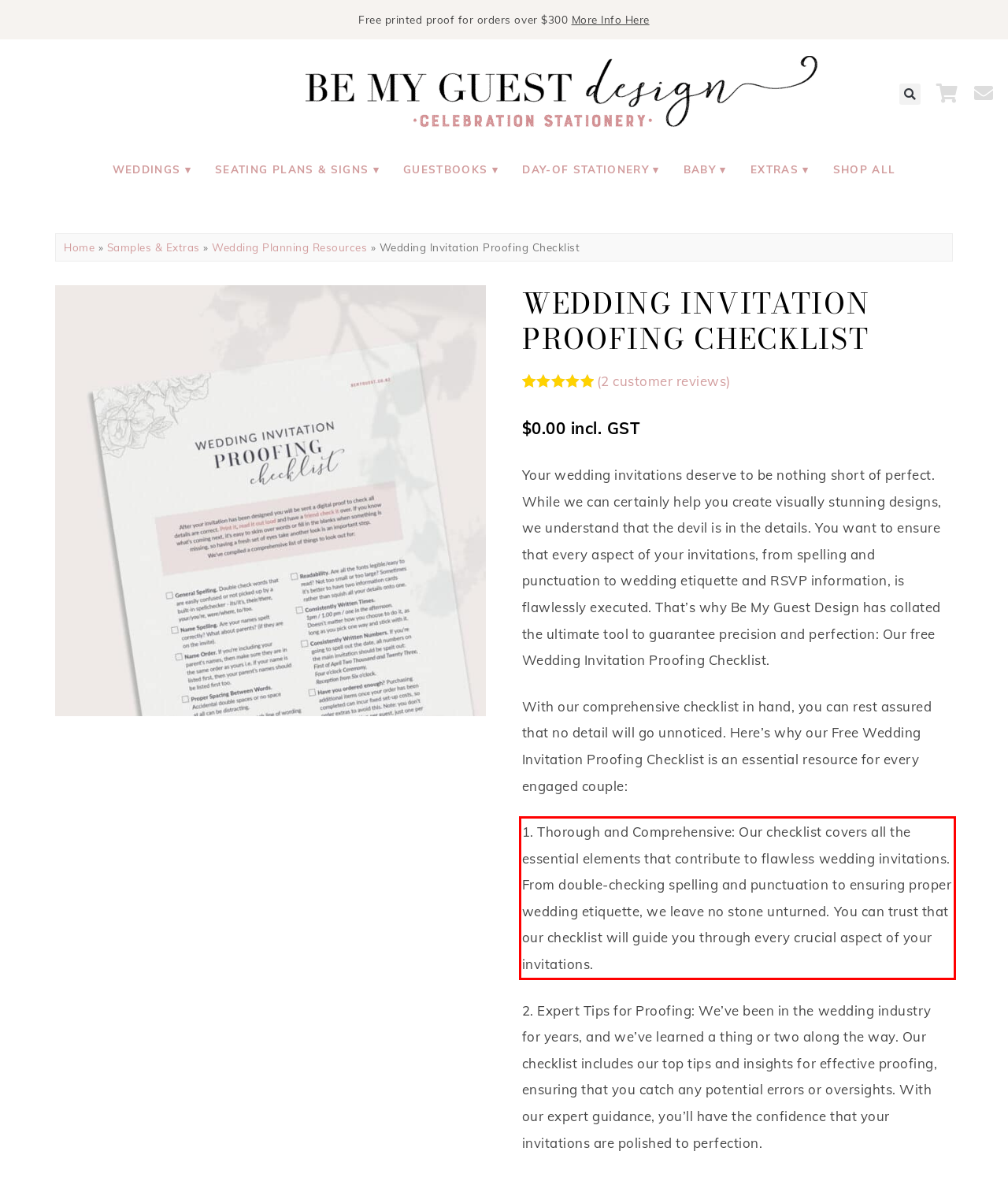Identify and extract the text within the red rectangle in the screenshot of the webpage.

1. Thorough and Comprehensive: Our checklist covers all the essential elements that contribute to flawless wedding invitations. From double-checking spelling and punctuation to ensuring proper wedding etiquette, we leave no stone unturned. You can trust that our checklist will guide you through every crucial aspect of your invitations.